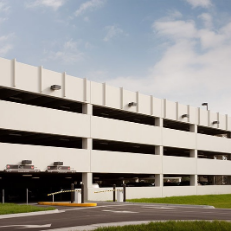Please answer the following question using a single word or phrase: 
What is the approximate number of vehicles the parking garage can accommodate?

588